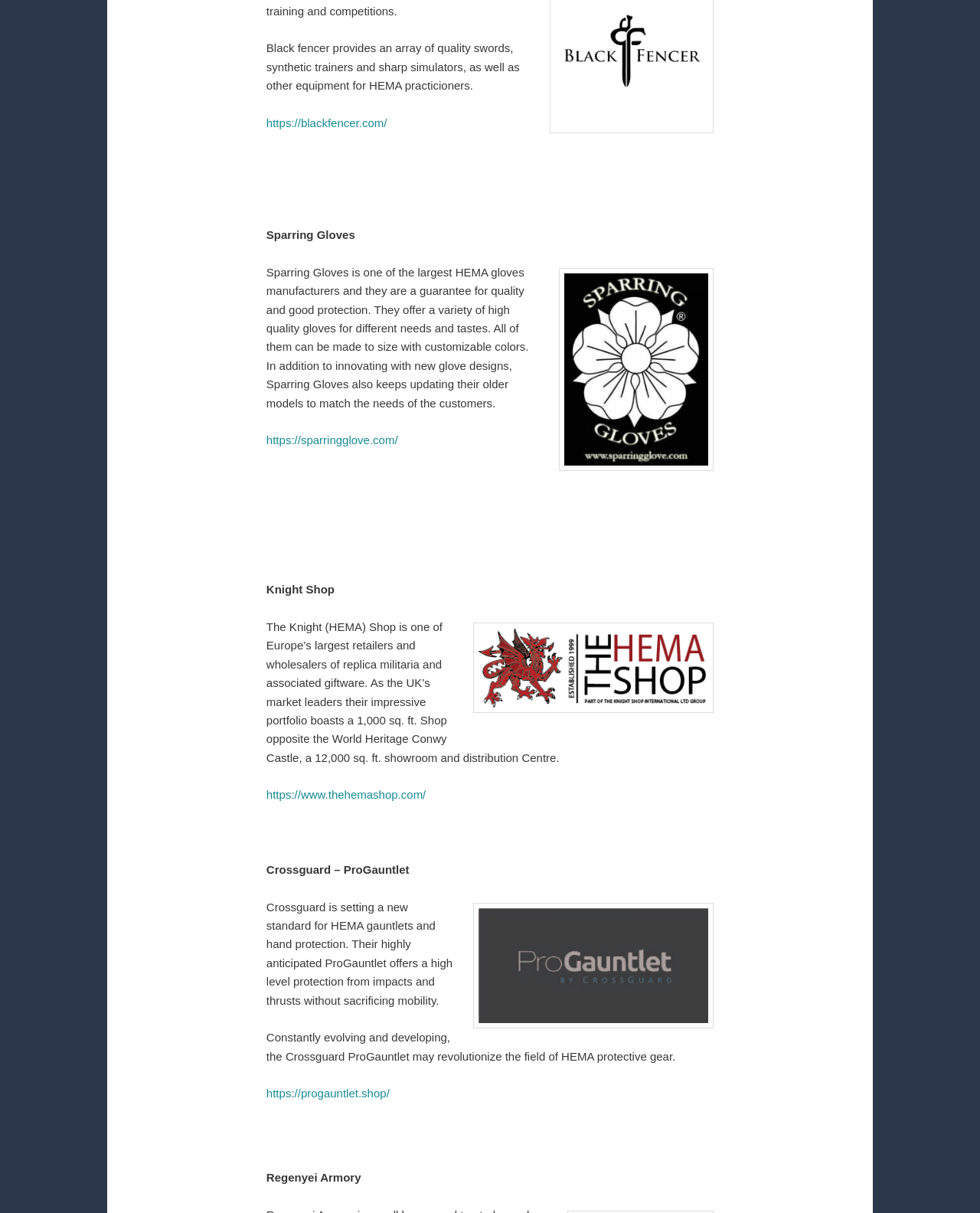Could you please study the image and provide a detailed answer to the question:
What is the name of the HEMA glove manufacturer?

I found the text 'Sparring Gloves is one of the largest HEMA gloves manufacturers...' which indicates that Sparring Gloves is a HEMA glove manufacturer.